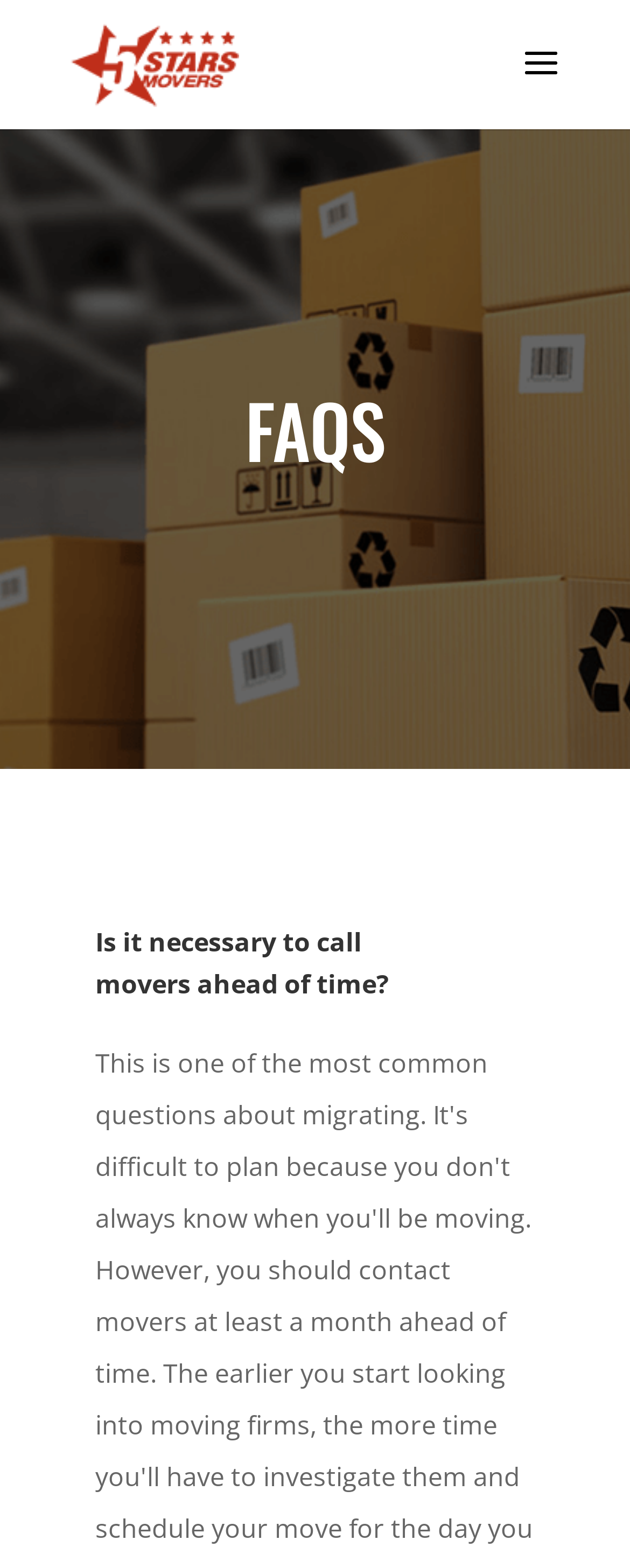Using the format (top-left x, top-left y, bottom-right x, bottom-right y), and given the element description, identify the bounding box coordinates within the screenshot: alt="5 Stars Movers"

[0.11, 0.03, 0.379, 0.049]